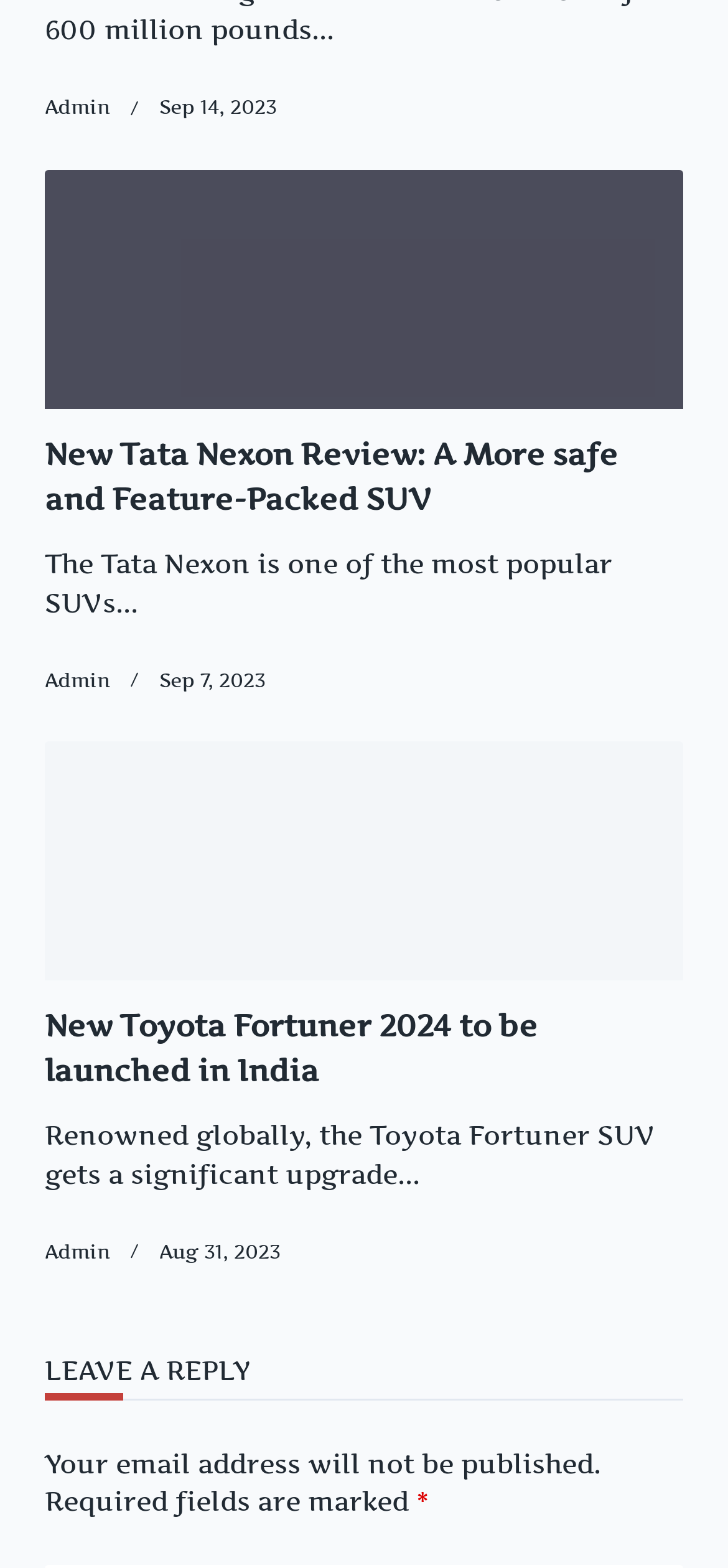Based on the description "Sep 7, 2023Sep 7, 2023", find the bounding box of the specified UI element.

[0.219, 0.426, 0.365, 0.441]